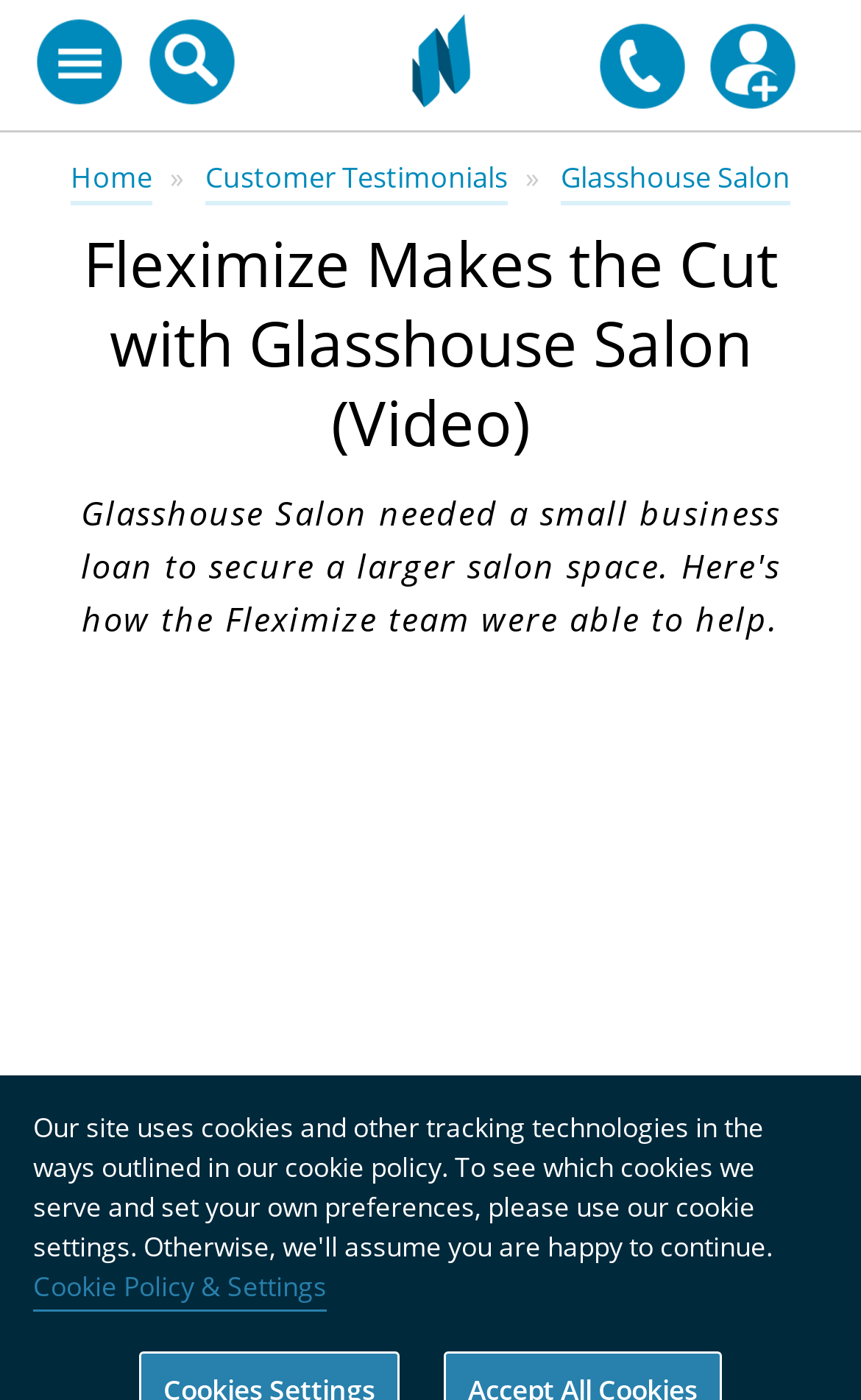Find the bounding box coordinates for the area that should be clicked to accomplish the instruction: "Search".

[0.172, 0.013, 0.274, 0.076]